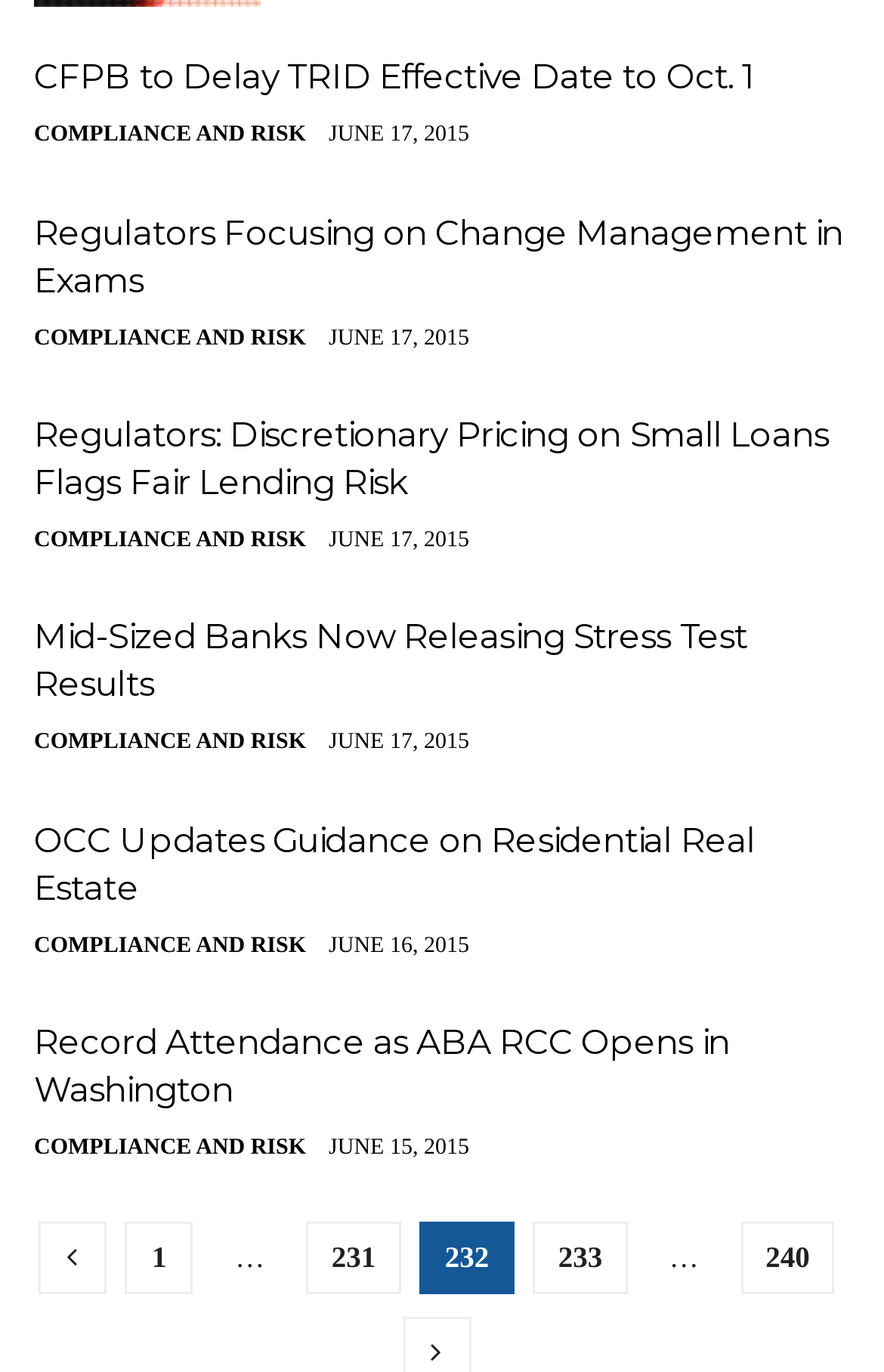Locate the bounding box coordinates of the element to click to perform the following action: 'Go to page 2'. The coordinates should be given as four float values between 0 and 1, in the form of [left, top, right, bottom].

[0.838, 0.89, 0.944, 0.942]